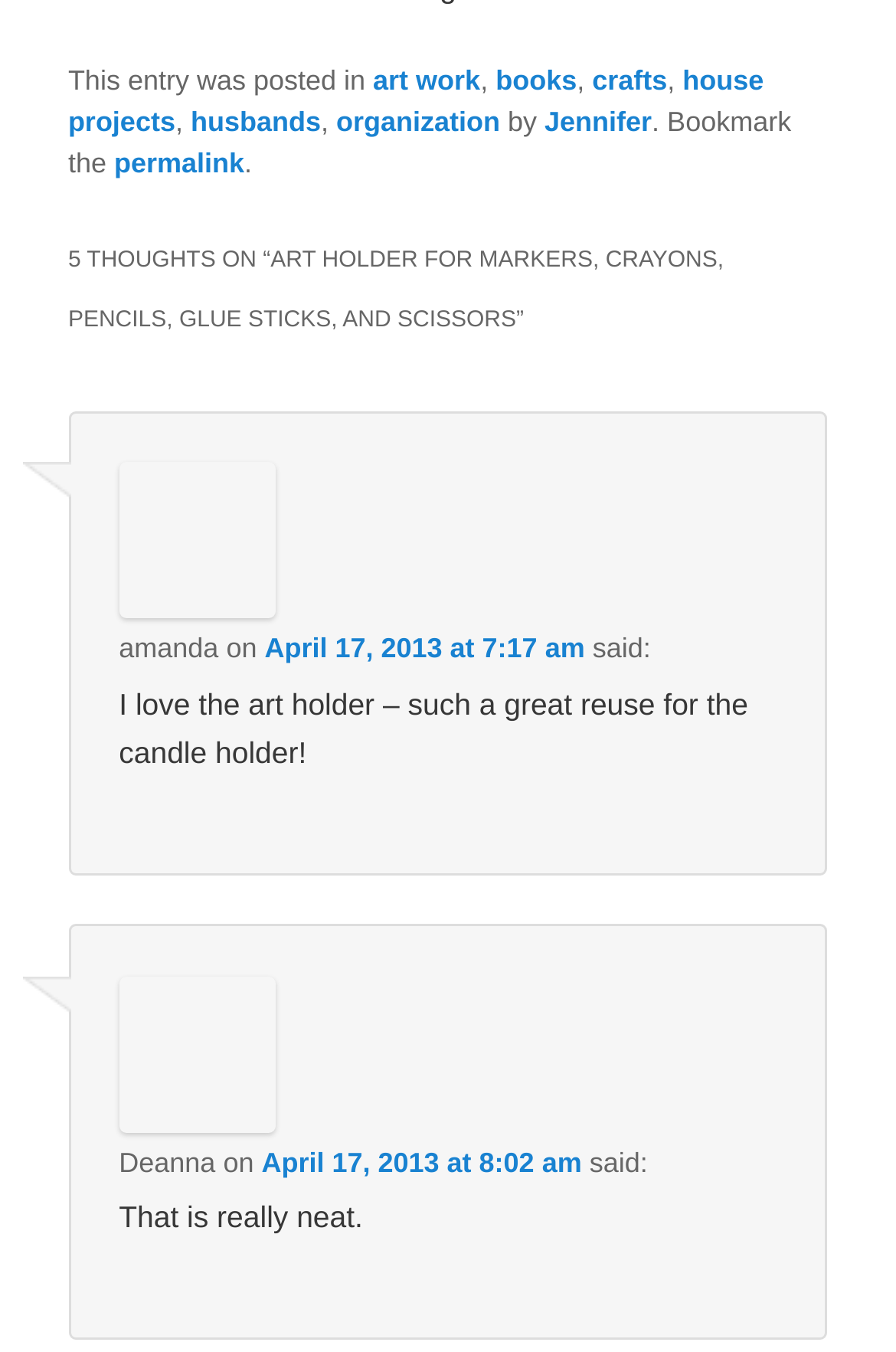Please find the bounding box coordinates of the element that must be clicked to perform the given instruction: "click the 'Jennifer' link". The coordinates should be four float numbers from 0 to 1, i.e., [left, top, right, bottom].

[0.608, 0.078, 0.727, 0.102]